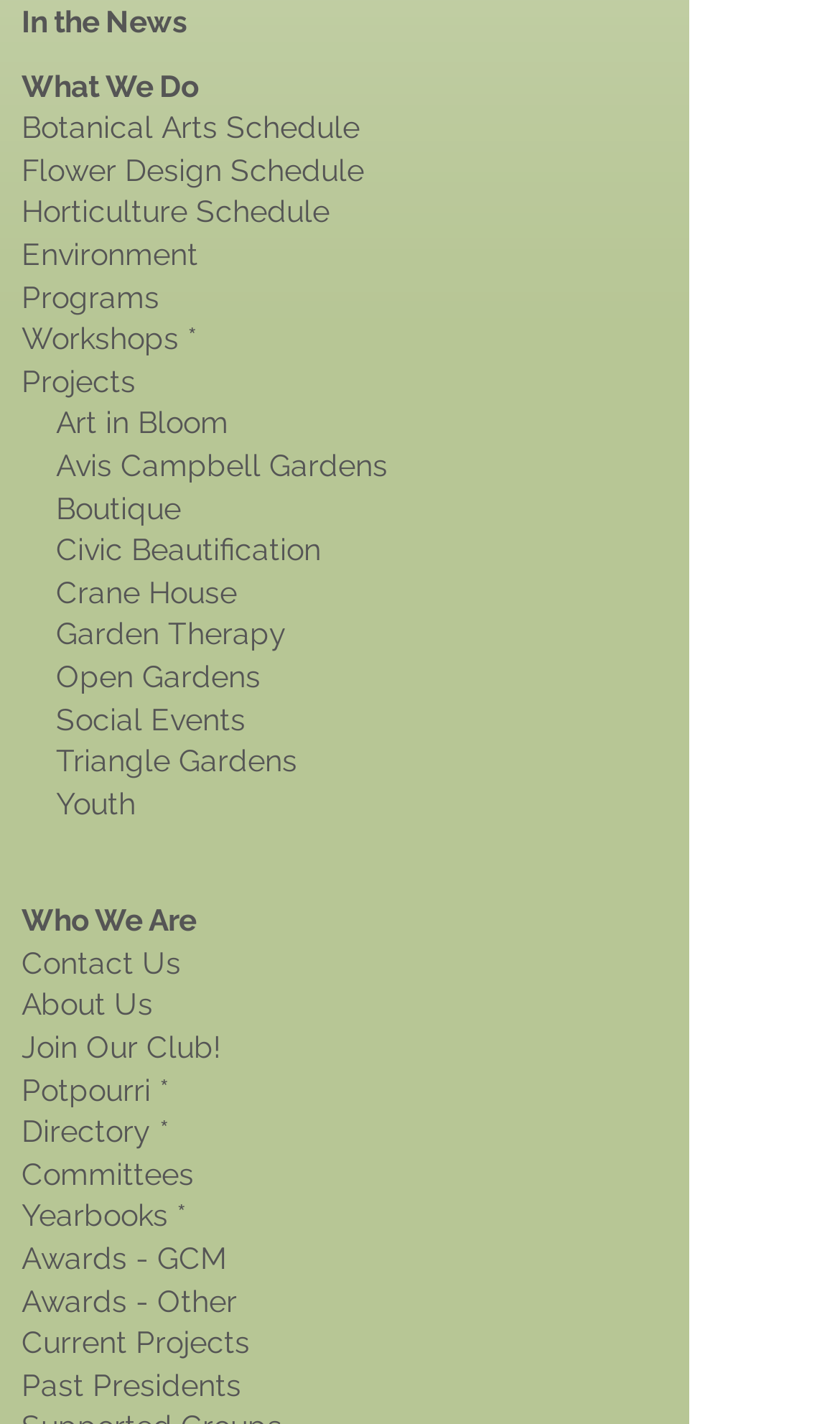How many links have an asterisk (*) in their text?
Look at the image and answer with only one word or phrase.

3